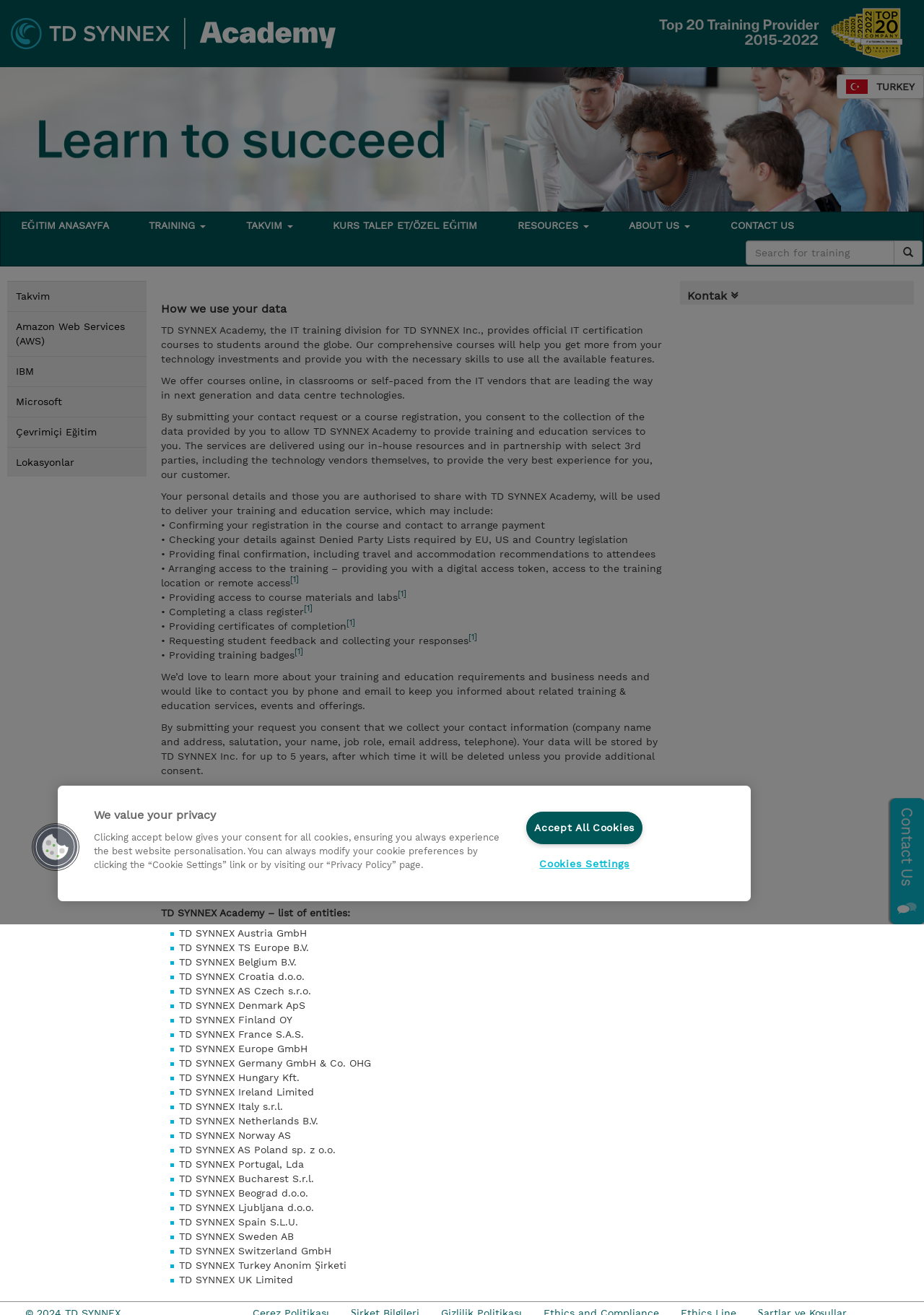Locate the bounding box coordinates of the item that should be clicked to fulfill the instruction: "Click the 'TD SYNNEX' link".

[0.008, 0.02, 0.367, 0.029]